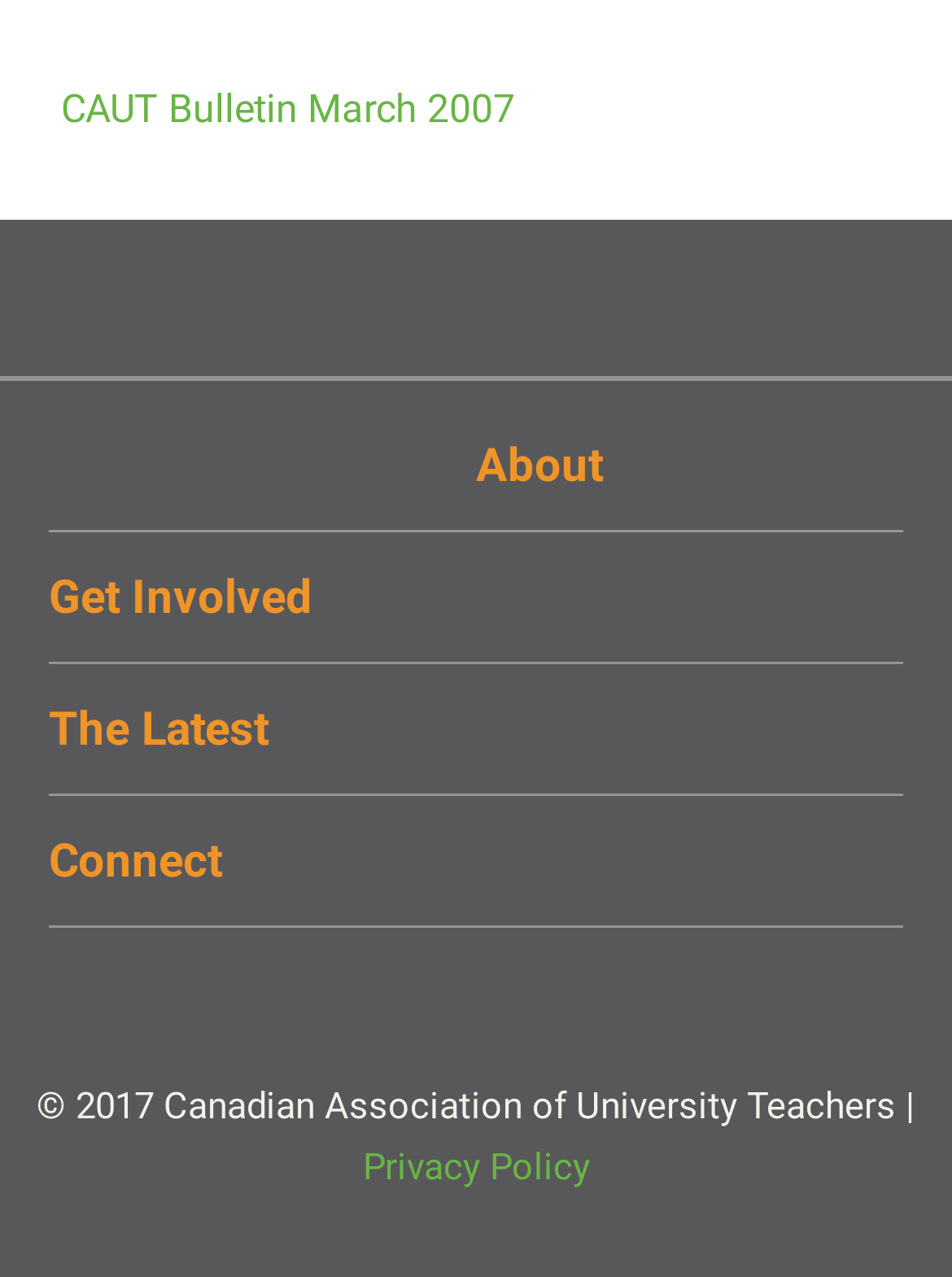Please predict the bounding box coordinates of the element's region where a click is necessary to complete the following instruction: "Get Email Updates". The coordinates should be represented by four float numbers between 0 and 1, i.e., [left, top, right, bottom].

[0.051, 0.515, 0.313, 0.551]